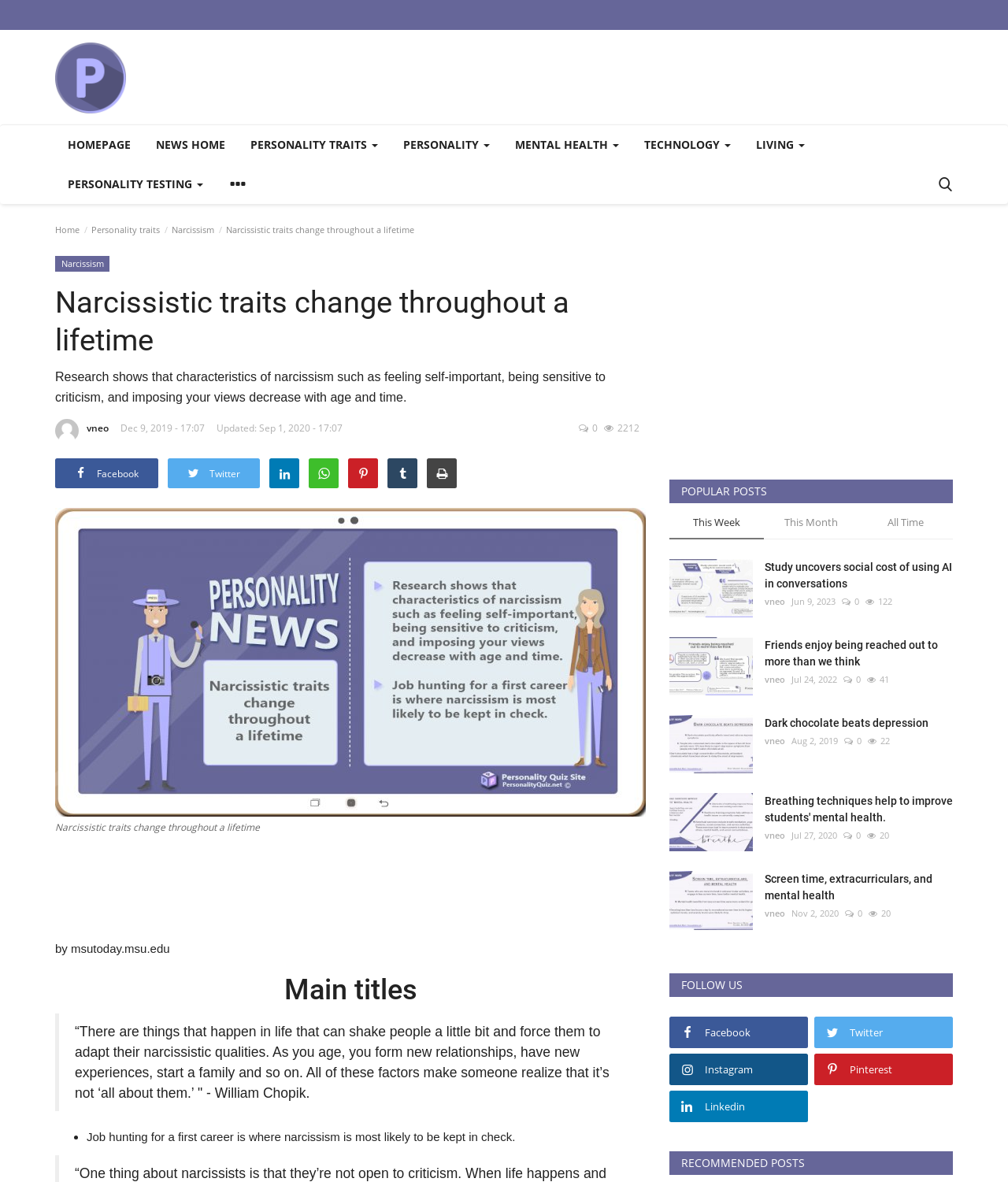Please provide a brief answer to the following inquiry using a single word or phrase:
How many popular posts are displayed?

4